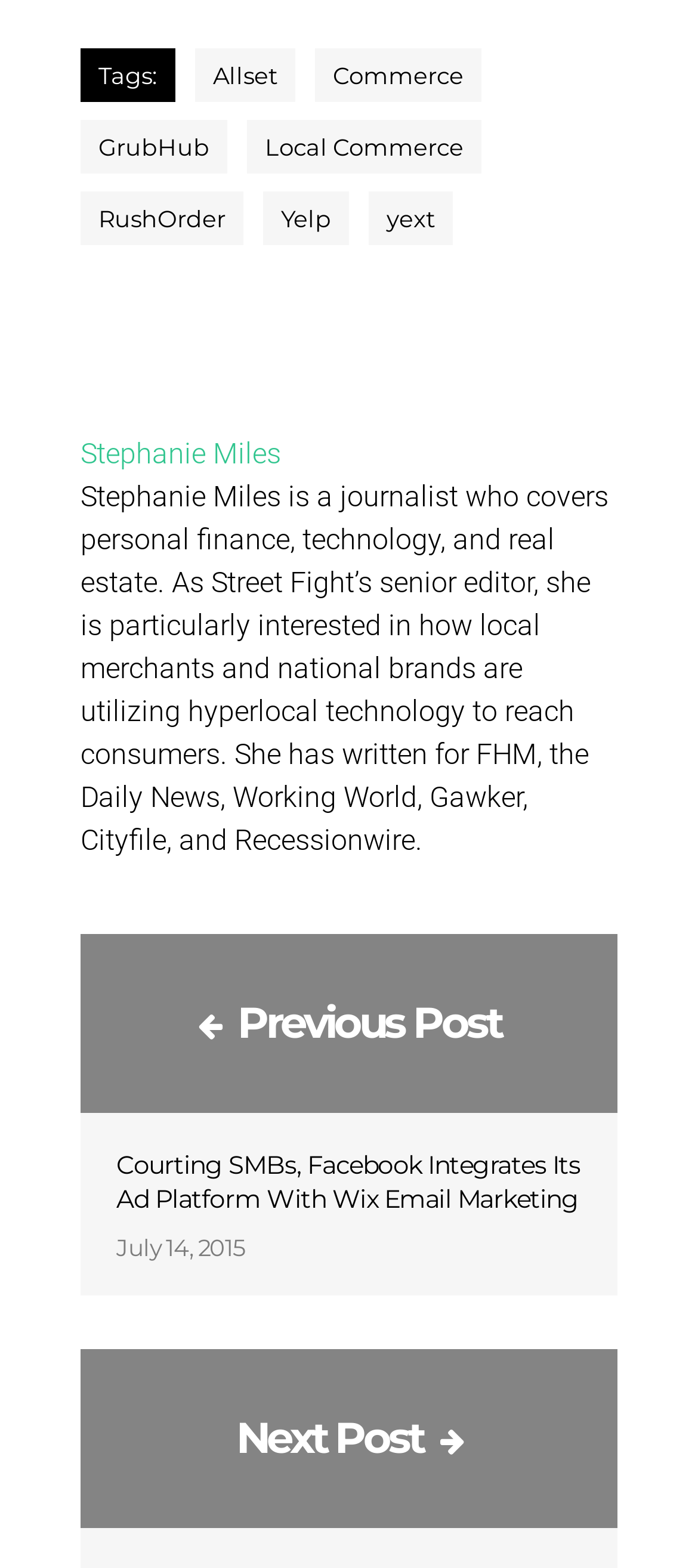Please pinpoint the bounding box coordinates for the region I should click to adhere to this instruction: "View the next post".

[0.338, 0.9, 0.605, 0.933]